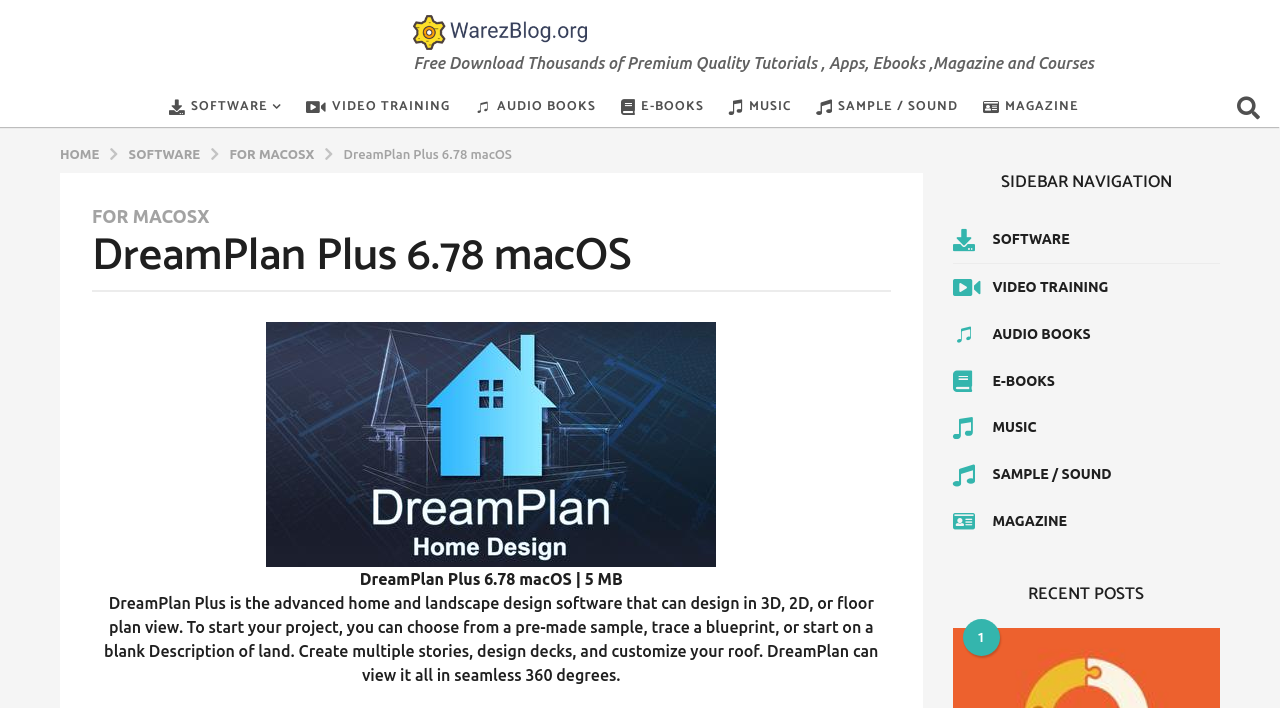Please identify the coordinates of the bounding box that should be clicked to fulfill this instruction: "Click on the breadcrumb HOME link".

[0.047, 0.206, 0.08, 0.226]